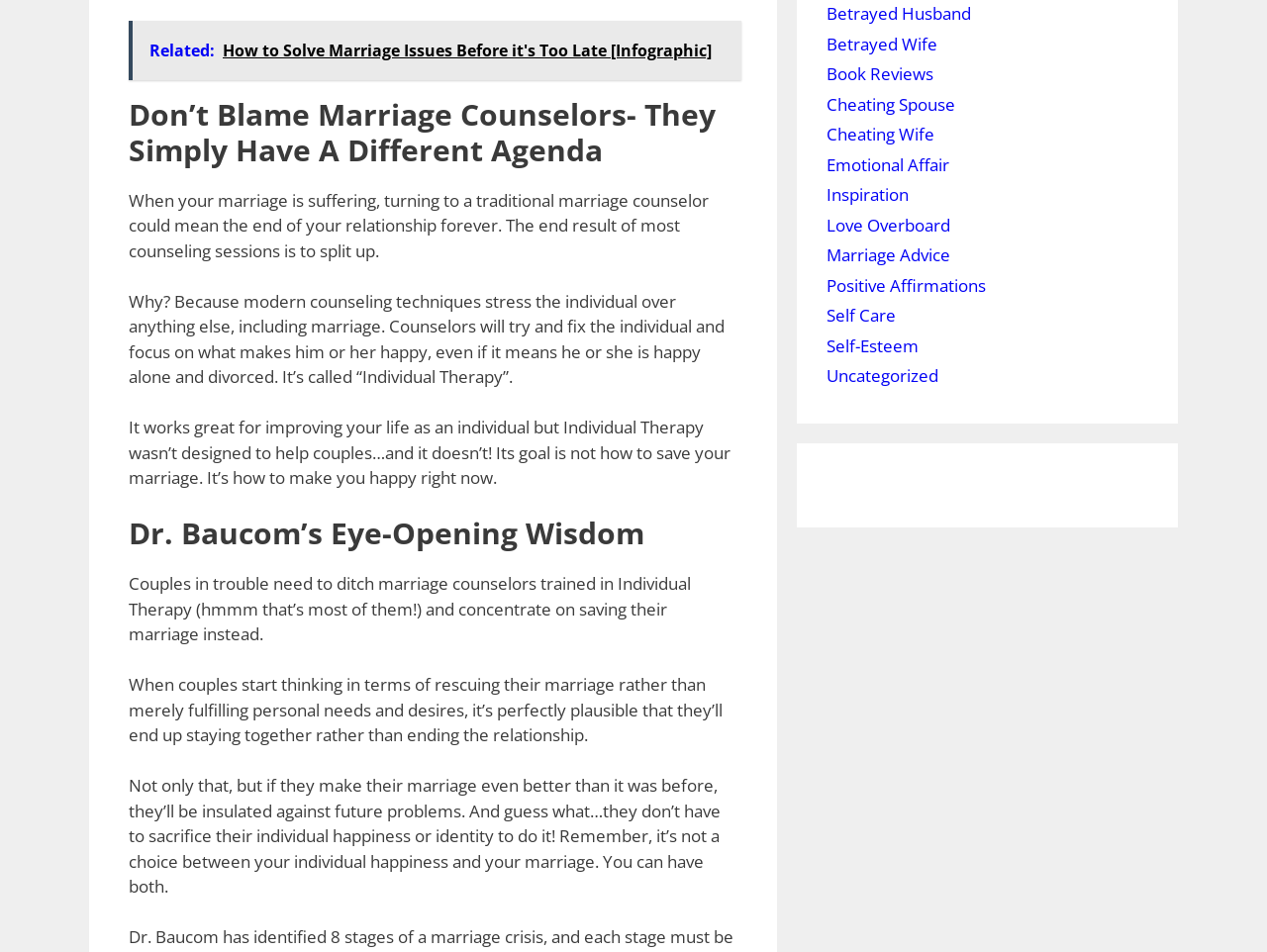Find the bounding box coordinates of the element I should click to carry out the following instruction: "Click on 'Related: How to Solve Marriage Issues Before it's Too Late [Infographic]' link".

[0.102, 0.022, 0.585, 0.084]